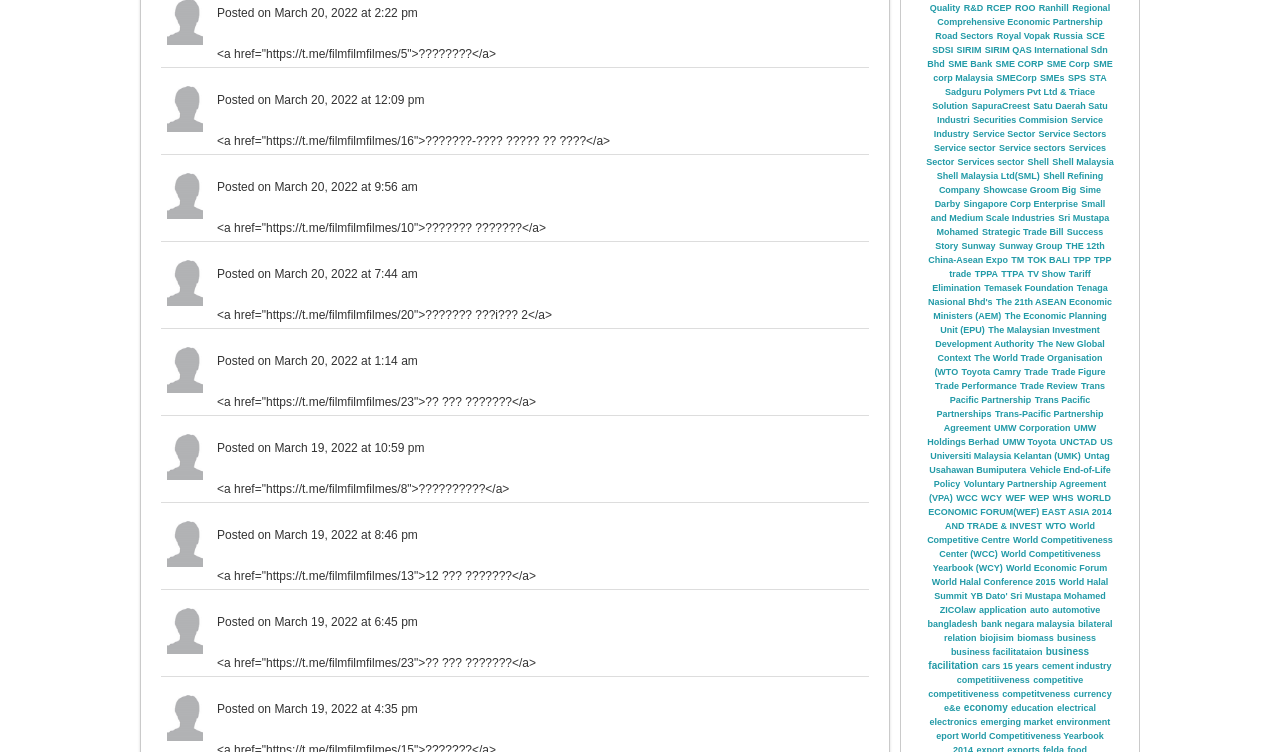Identify the bounding box coordinates of the HTML element based on this description: "competitiiveness".

[0.747, 0.893, 0.805, 0.907]